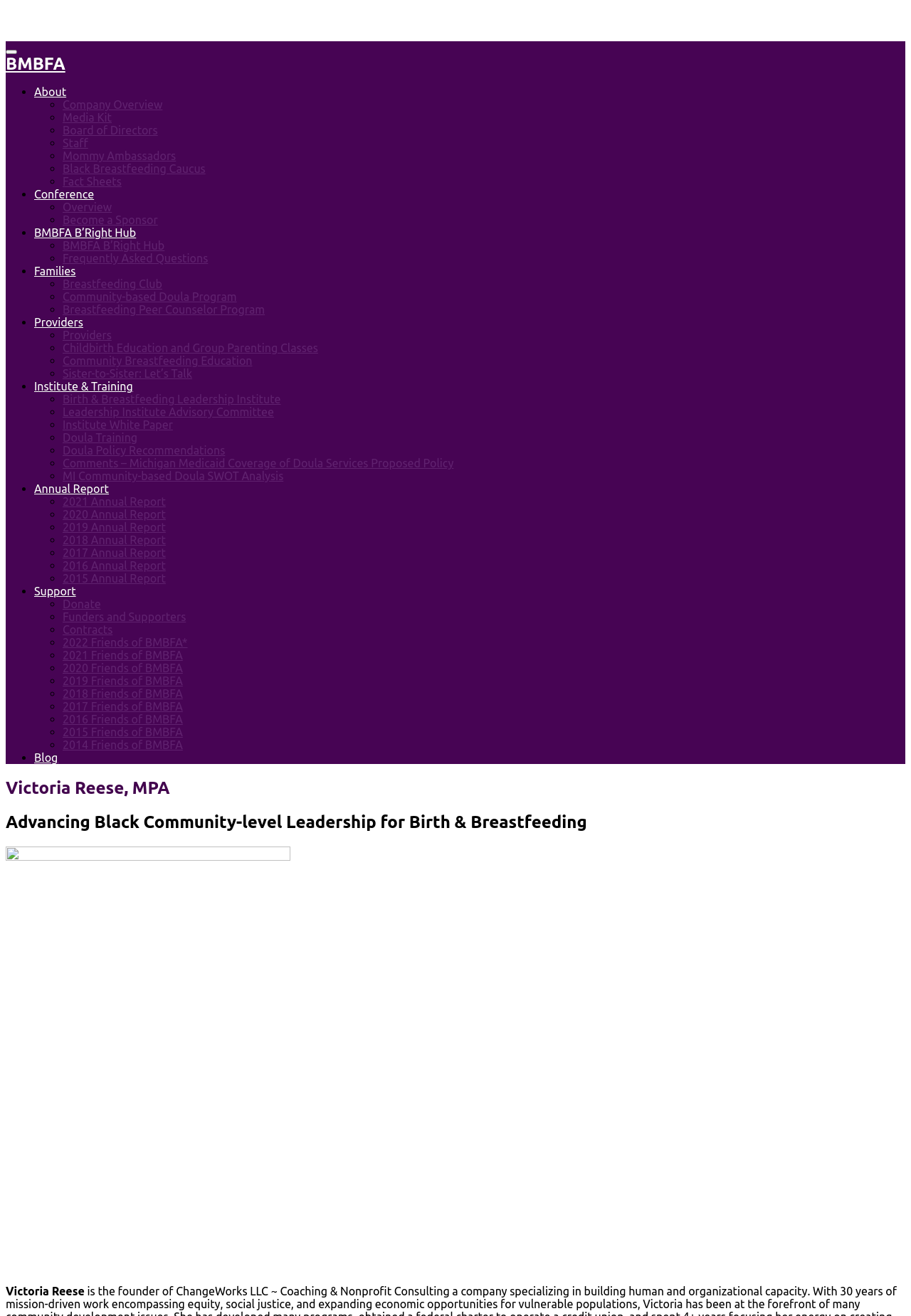Give a one-word or short-phrase answer to the following question: 
What is the topic of the 'Sister-to-Sister: Let’s Talk' link?

Unknown